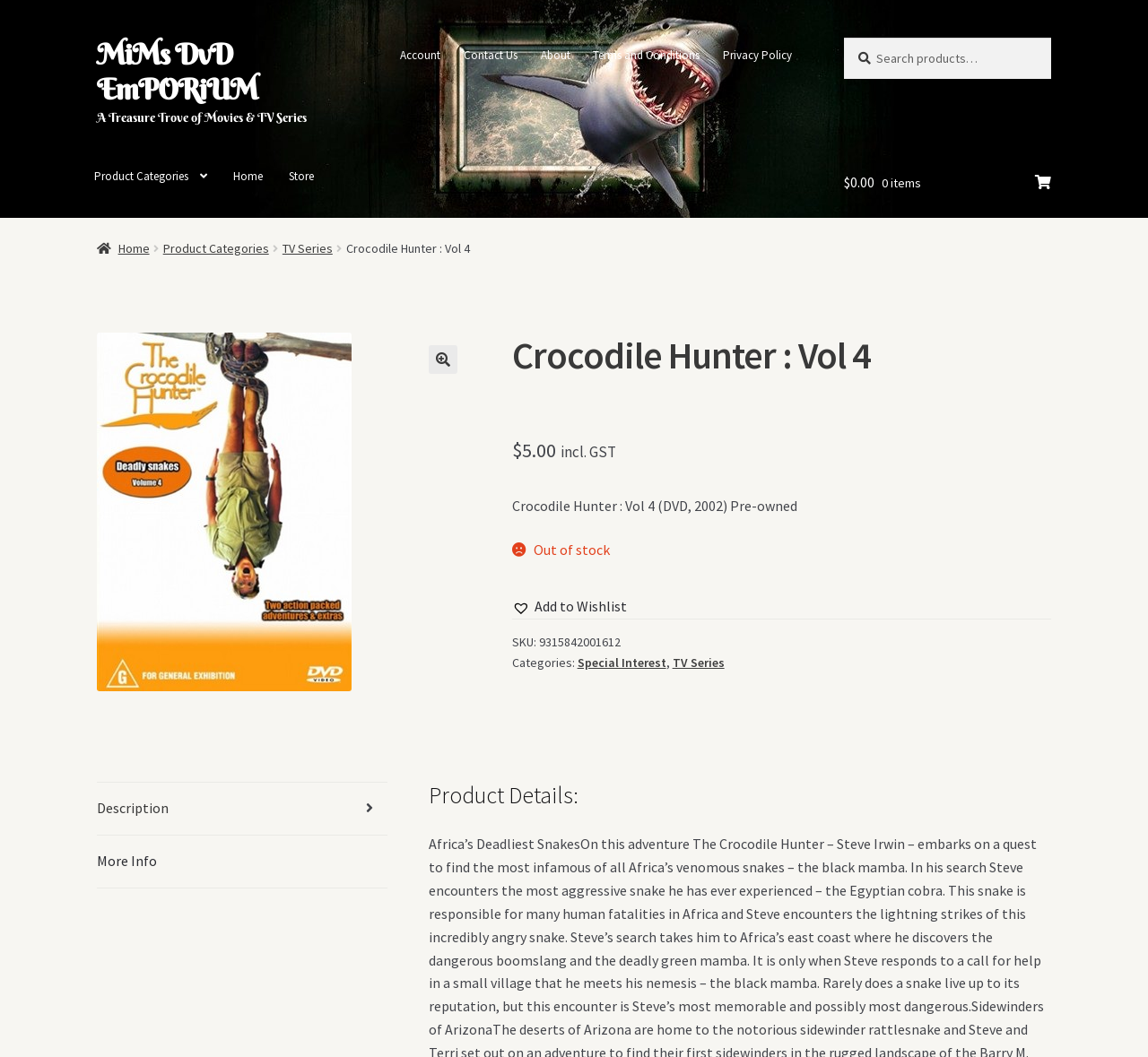Identify the bounding box coordinates for the UI element described by the following text: "Privacy Policy". Provide the coordinates as four float numbers between 0 and 1, in the format [left, top, right, bottom].

[0.621, 0.036, 0.699, 0.069]